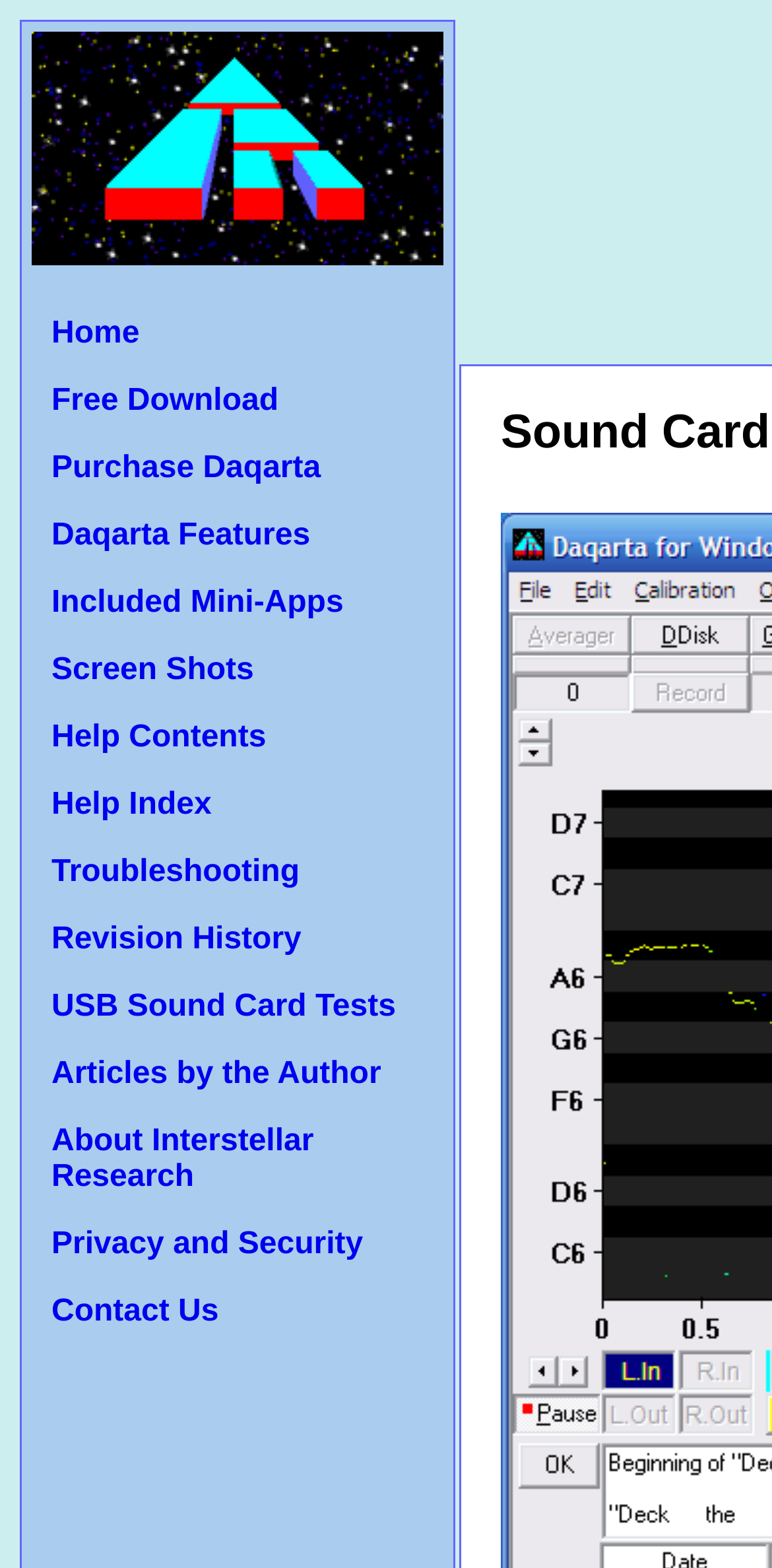Please identify the bounding box coordinates of the clickable element to fulfill the following instruction: "Click the Home link". The coordinates should be four float numbers between 0 and 1, i.e., [left, top, right, bottom].

[0.067, 0.202, 0.181, 0.223]